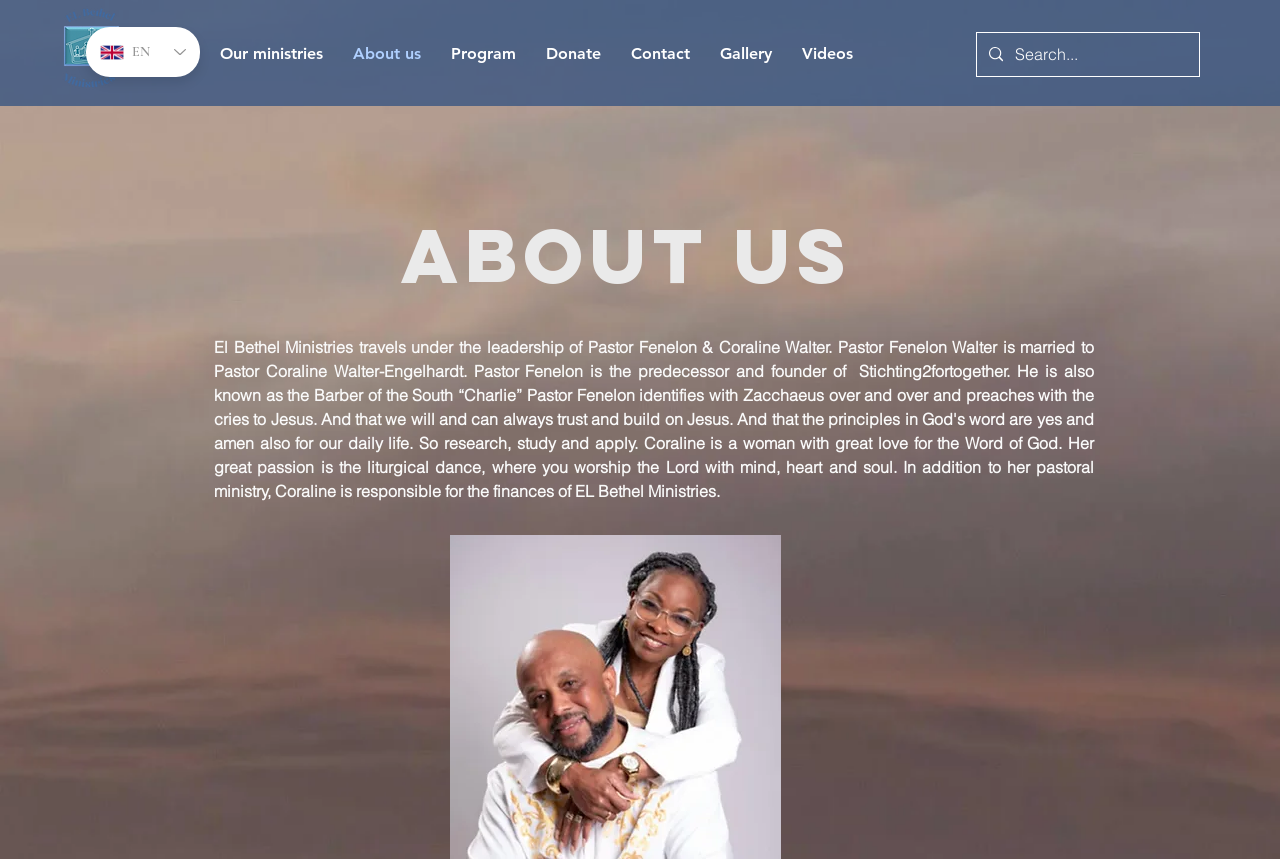Please identify the coordinates of the bounding box that should be clicked to fulfill this instruction: "Search for something".

[0.793, 0.038, 0.904, 0.088]